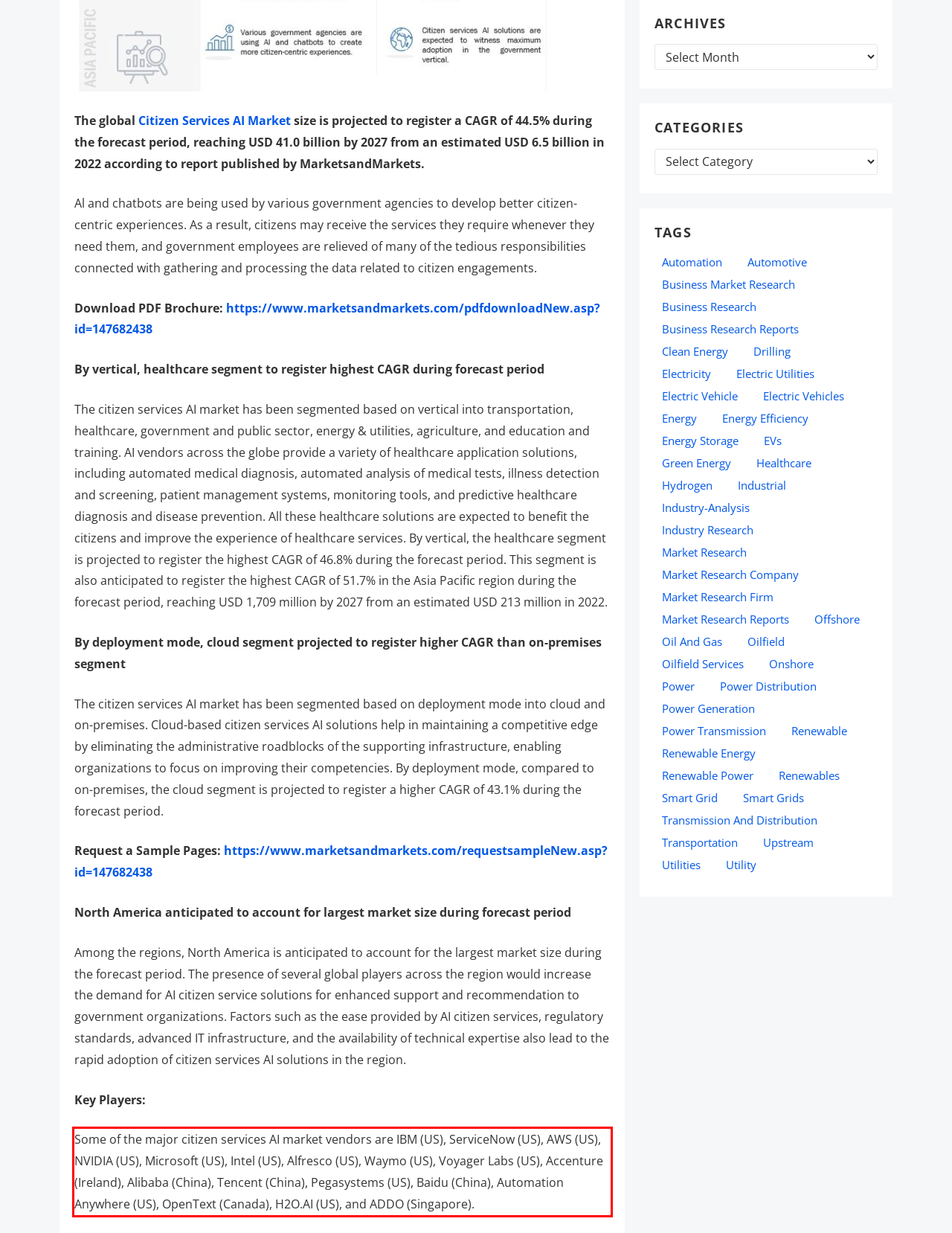You are given a screenshot showing a webpage with a red bounding box. Perform OCR to capture the text within the red bounding box.

Some of the major citizen services AI market vendors are IBM (US), ServiceNow (US), AWS (US), NVIDIA (US), Microsoft (US), Intel (US), Alfresco (US), Waymo (US), Voyager Labs (US), Accenture (Ireland), Alibaba (China), Tencent (China), Pegasystems (US), Baidu (China), Automation Anywhere (US), OpenText (Canada), H2O.AI (US), and ADDO (Singapore).